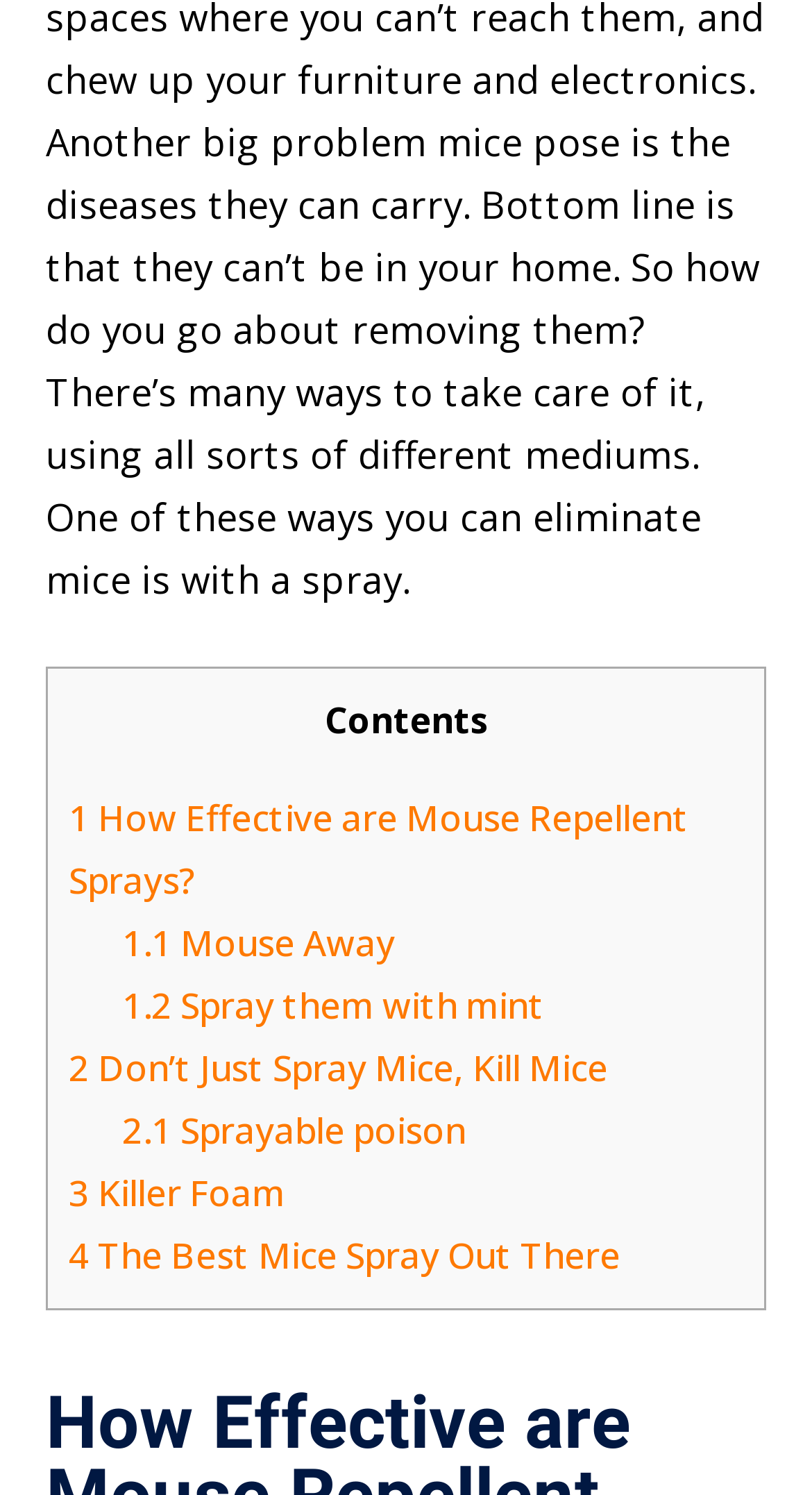Using the provided element description, identify the bounding box coordinates as (top-left x, top-left y, bottom-right x, bottom-right y). Ensure all values are between 0 and 1. Description: 1.2 Spray them with mint

[0.15, 0.656, 0.671, 0.688]